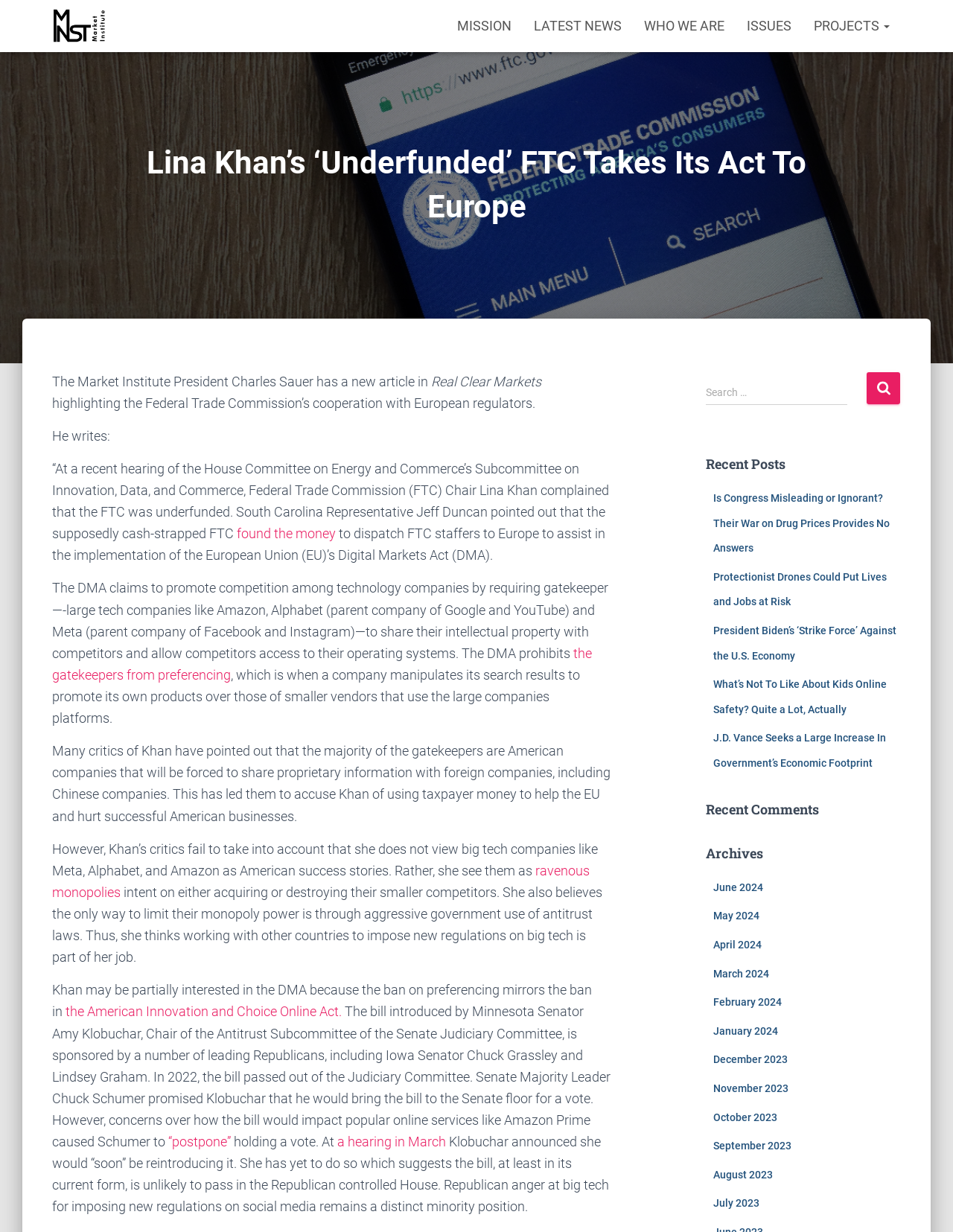Extract the bounding box coordinates for the described element: "November 2023". The coordinates should be represented as four float numbers between 0 and 1: [left, top, right, bottom].

[0.748, 0.879, 0.827, 0.888]